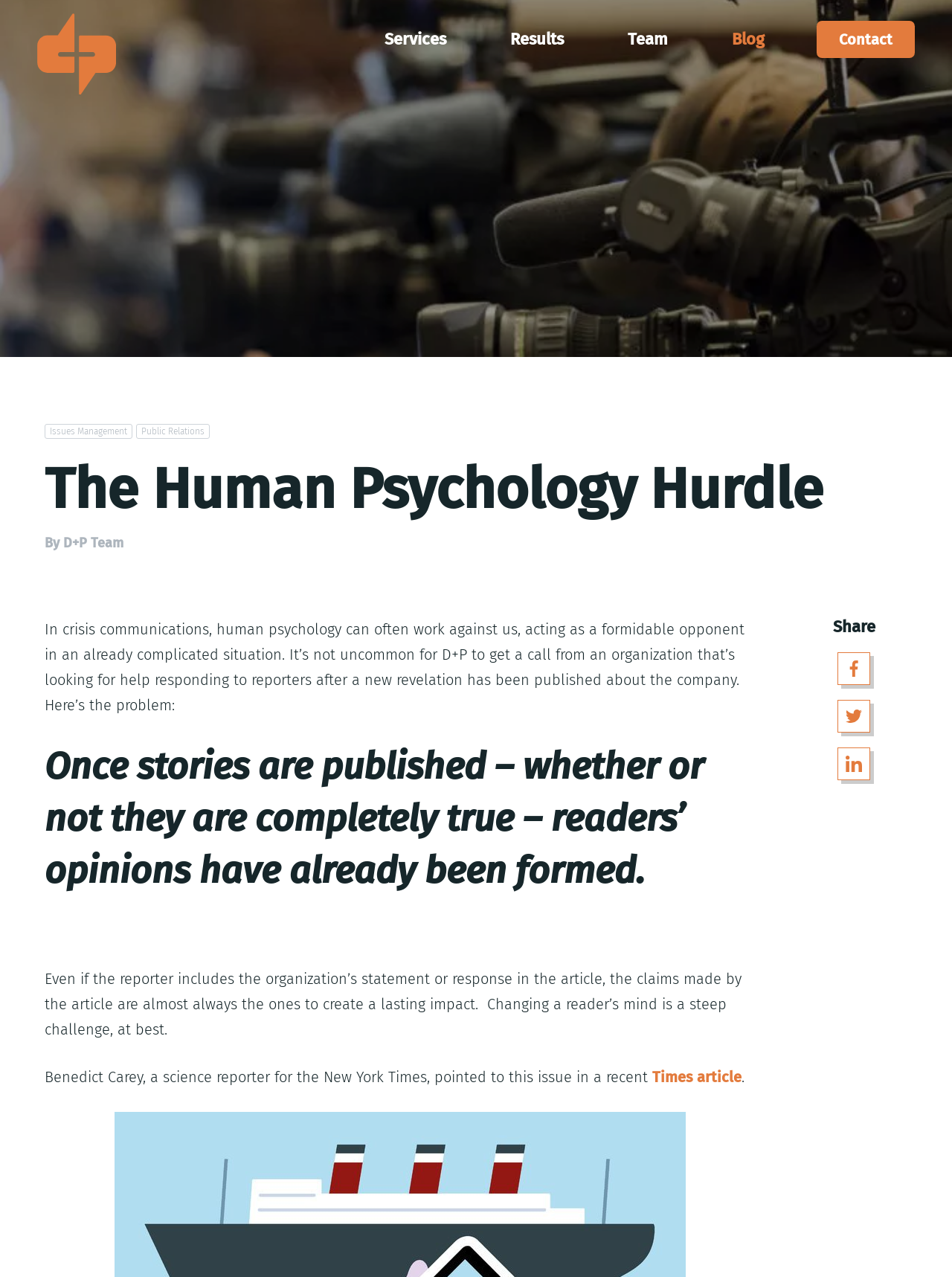Predict the bounding box for the UI component with the following description: "Times article".

[0.685, 0.836, 0.779, 0.85]